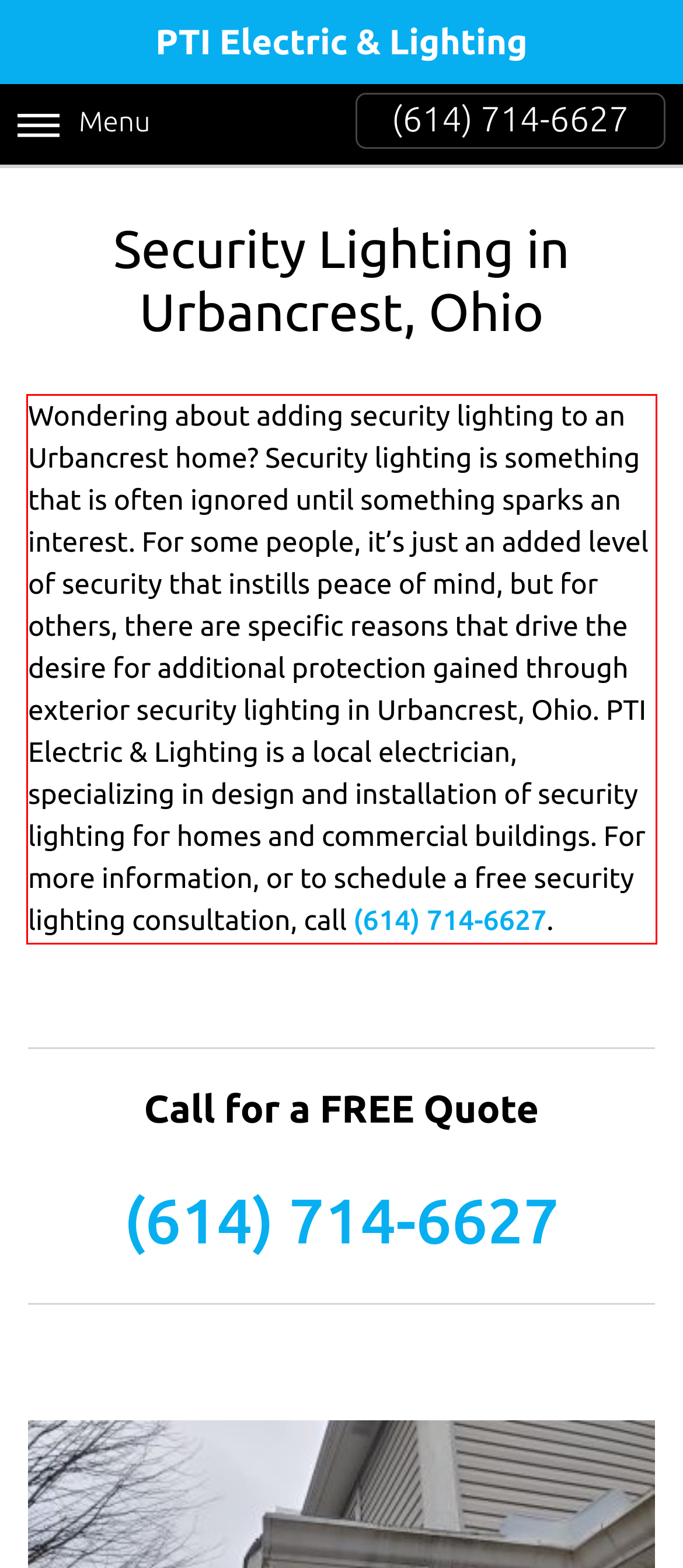Given a webpage screenshot, locate the red bounding box and extract the text content found inside it.

Wondering about adding security lighting to an Urbancrest home? Security lighting is something that is often ignored until something sparks an interest. For some people, it’s just an added level of security that instills peace of mind, but for others, there are specific reasons that drive the desire for additional protection gained through exterior security lighting in Urbancrest, Ohio. PTI Electric & Lighting is a local electrician, specializing in design and installation of security lighting for homes and commercial buildings. For more information, or to schedule a free security lighting consultation, call (614) 714-6627.